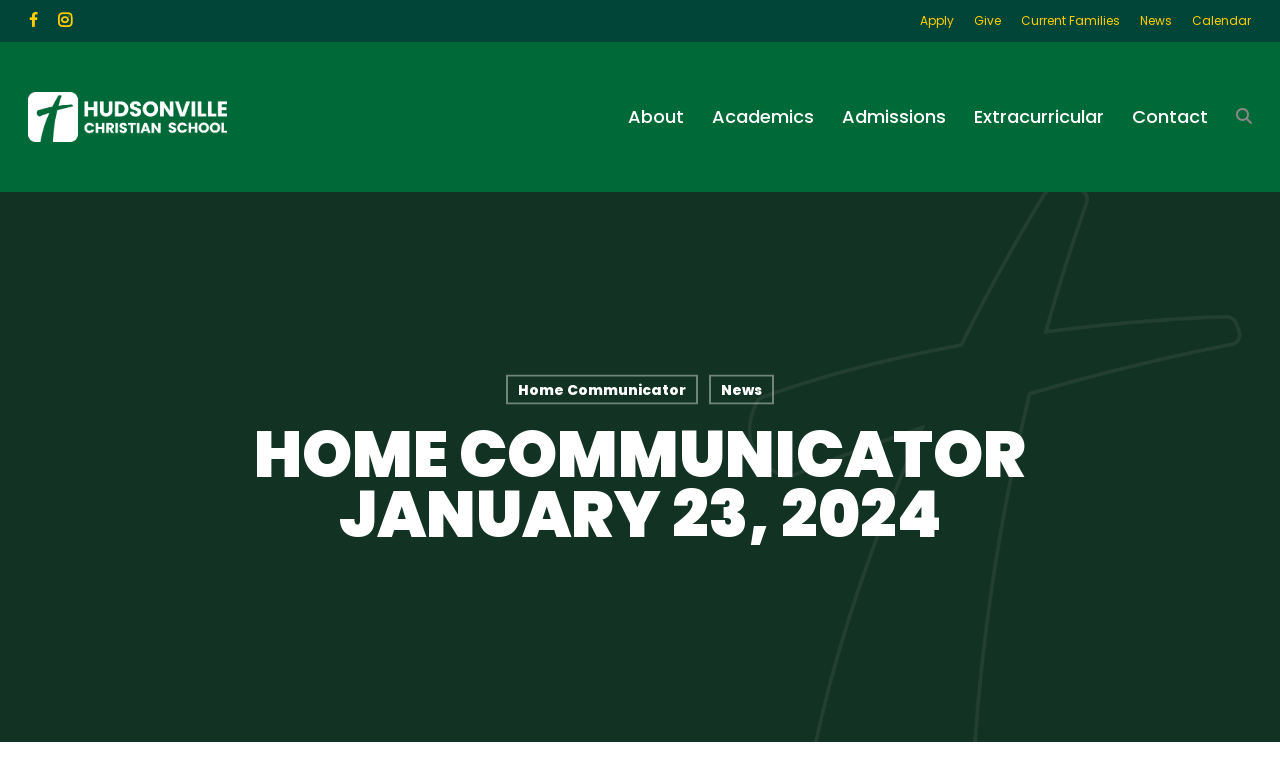What is the name of the school?
Using the image, give a concise answer in the form of a single word or short phrase.

Hudsonville Christian